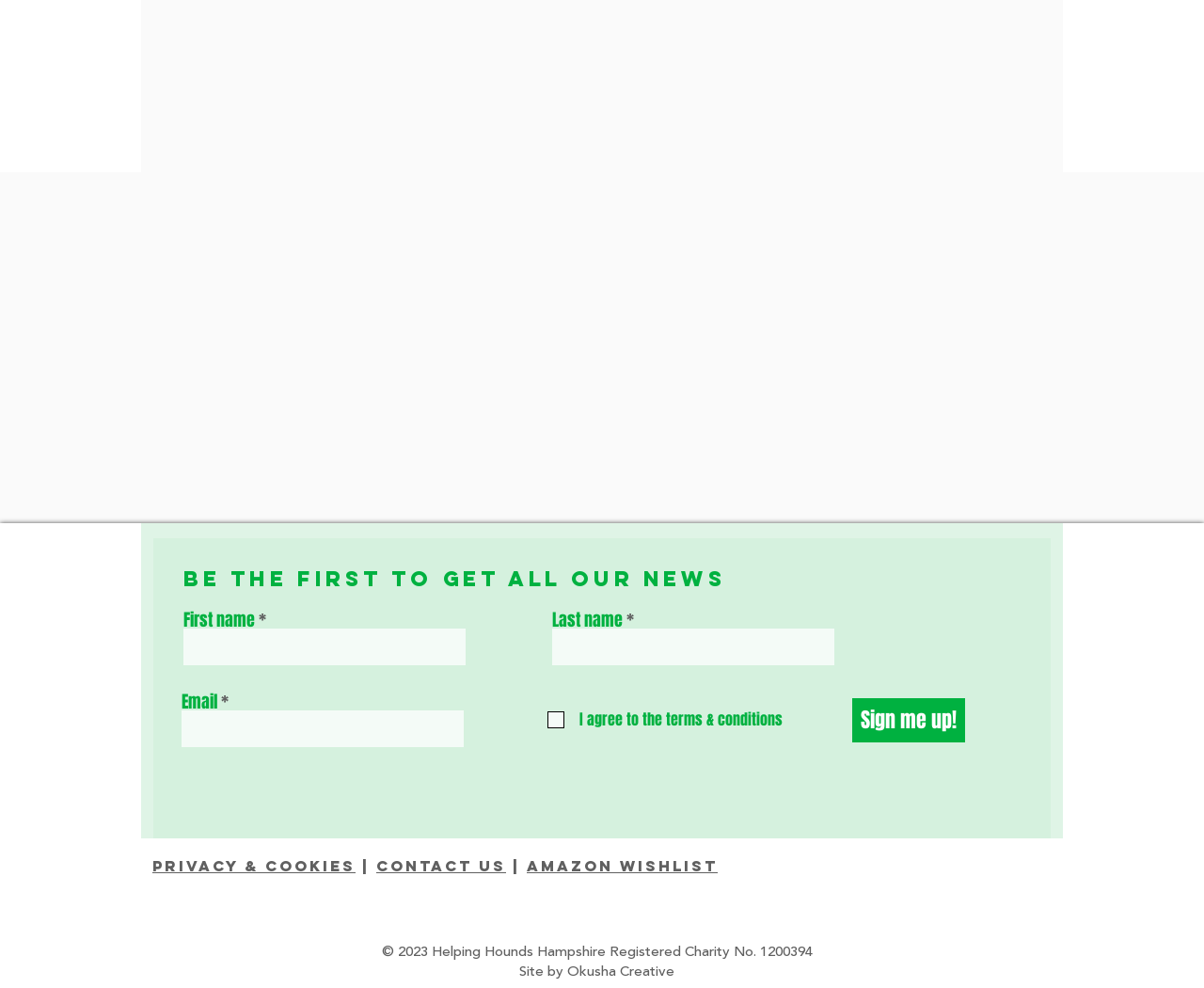Given the element description, predict the bounding box coordinates in the format (top-left x, top-left y, bottom-right x, bottom-right y). Make sure all values are between 0 and 1. Here is the element description: name="first-name"

[0.152, 0.636, 0.387, 0.673]